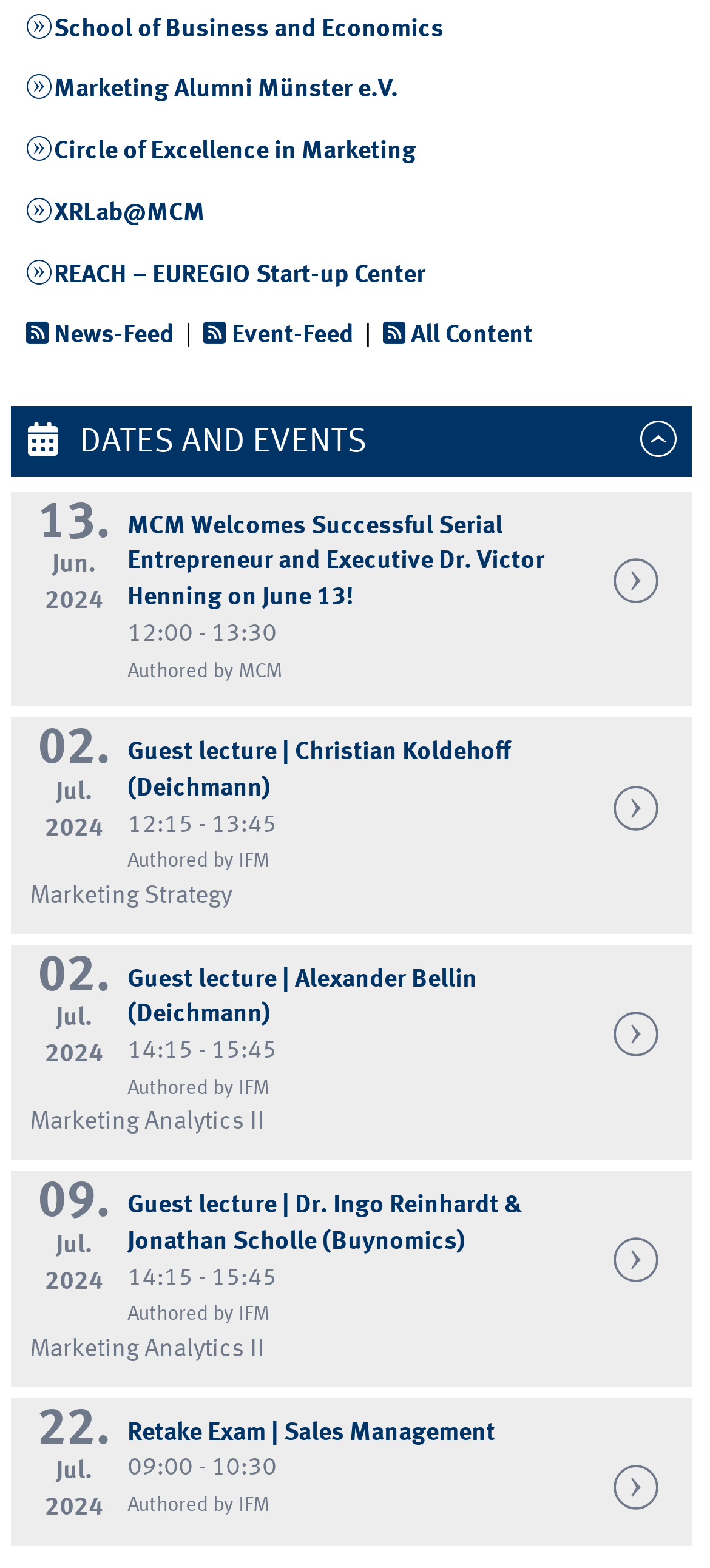Provide the bounding box coordinates of the area you need to click to execute the following instruction: "Check the event on June 13, 2024".

[0.053, 0.329, 0.156, 0.391]